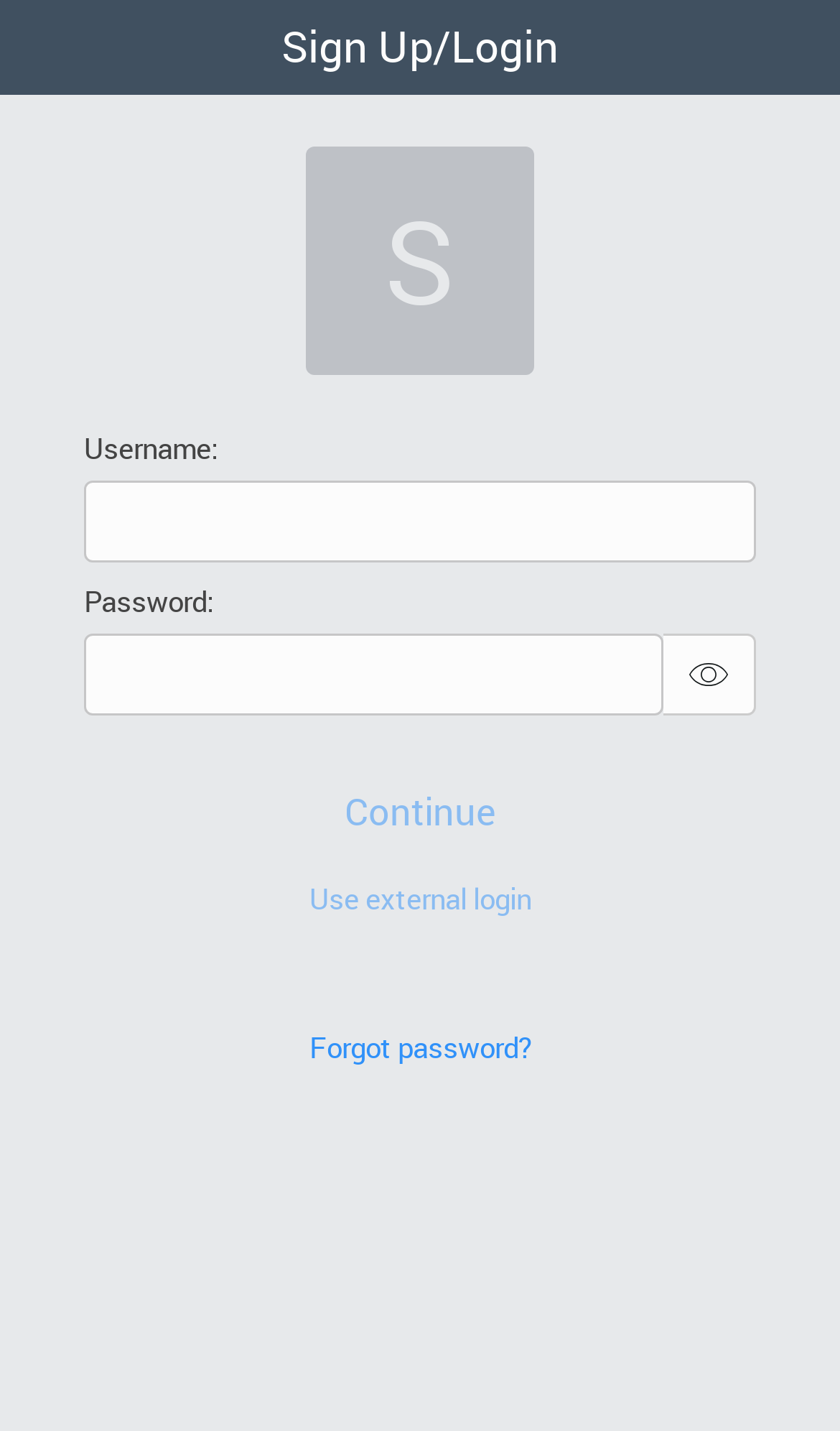Provide your answer in a single word or phrase: 
How many buttons are there on the page?

4